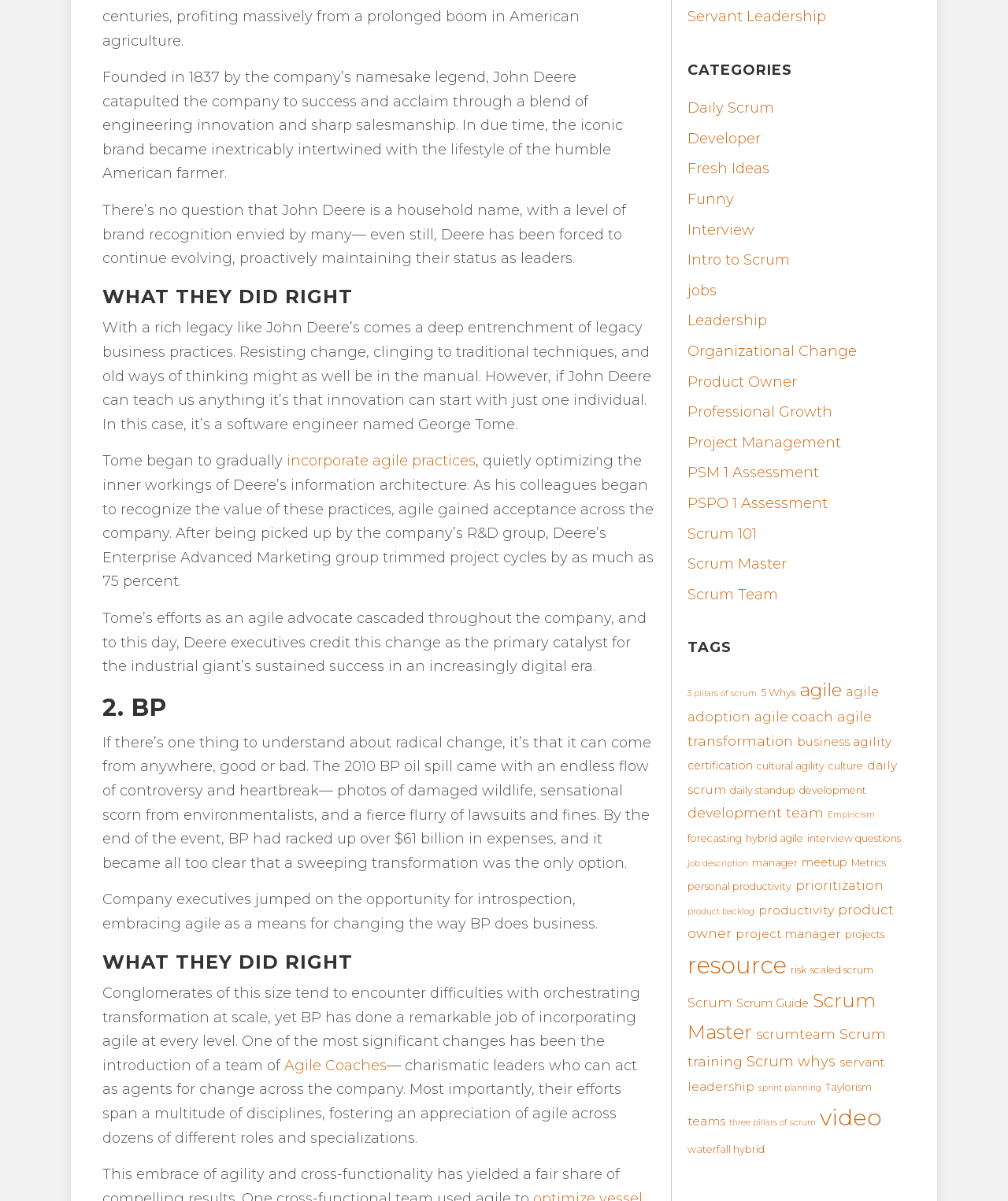Please analyze the image and give a detailed answer to the question:
What is the role of George Tome in John Deere's innovation?

The webpage mentions 'In this case, it’s a software engineer named George Tome.' which indicates that George Tome is a software engineer who played a role in John Deere's innovation.